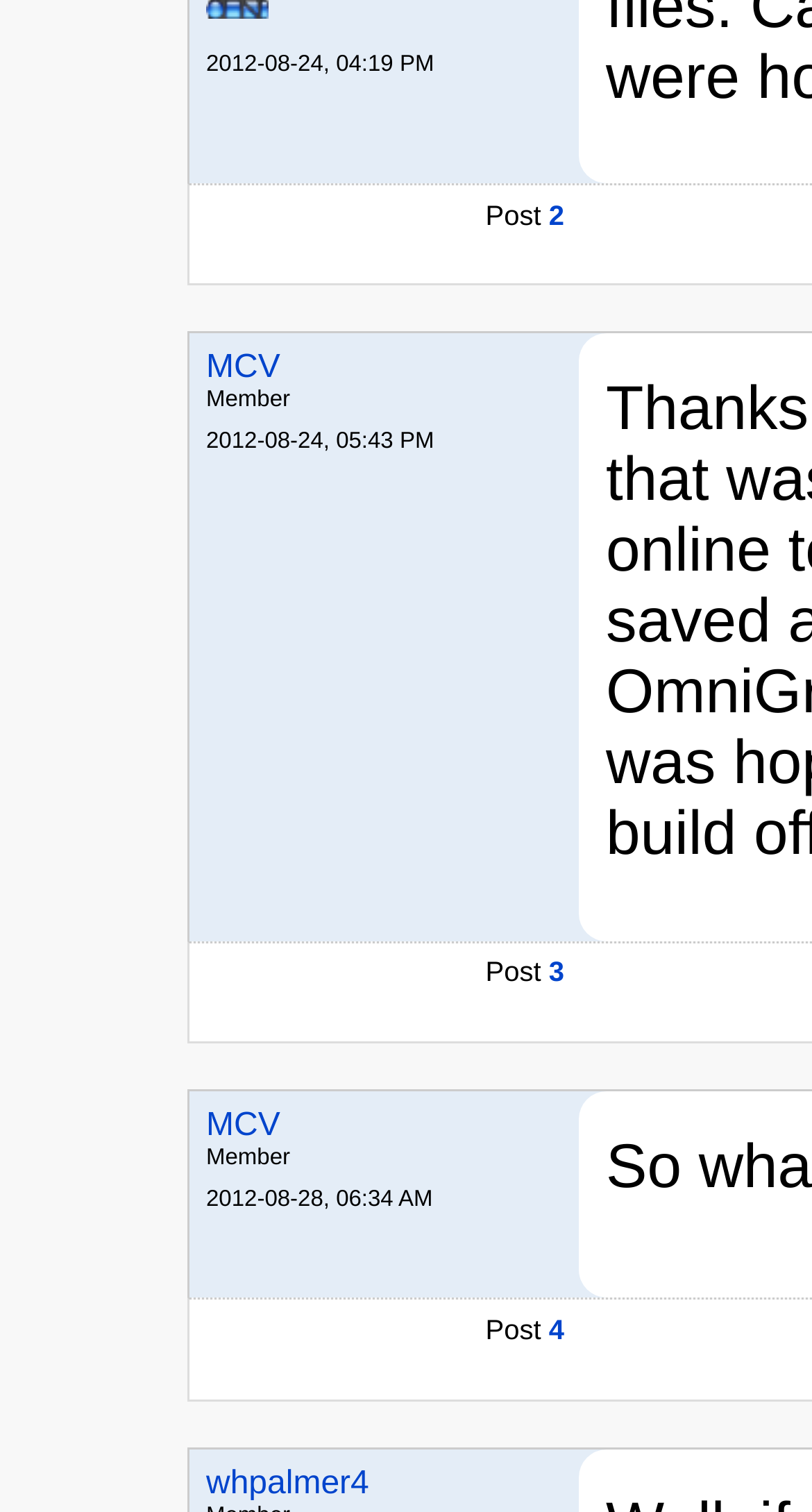Give a one-word or short phrase answer to this question: 
What is the date of the first post?

2012-08-24